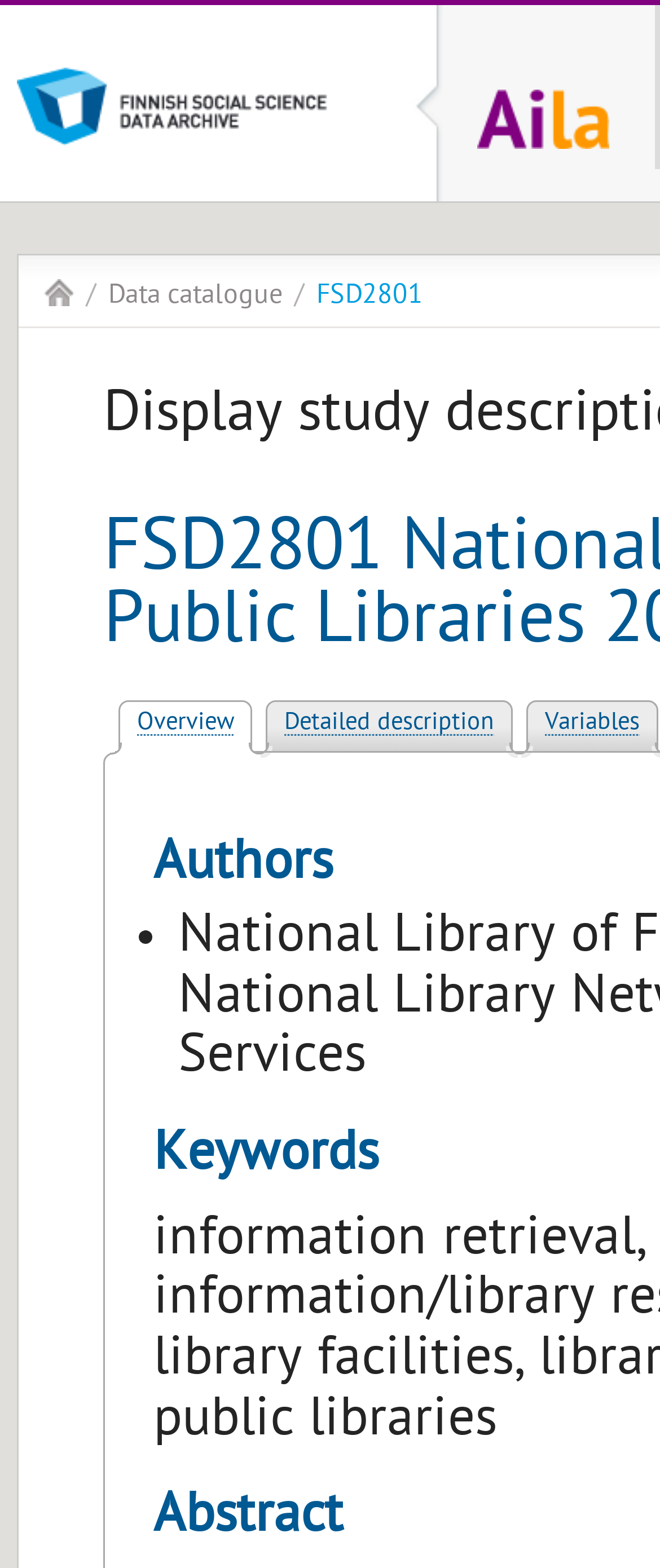Provide the text content of the webpage's main heading.

Finnish Social Science Data Archive